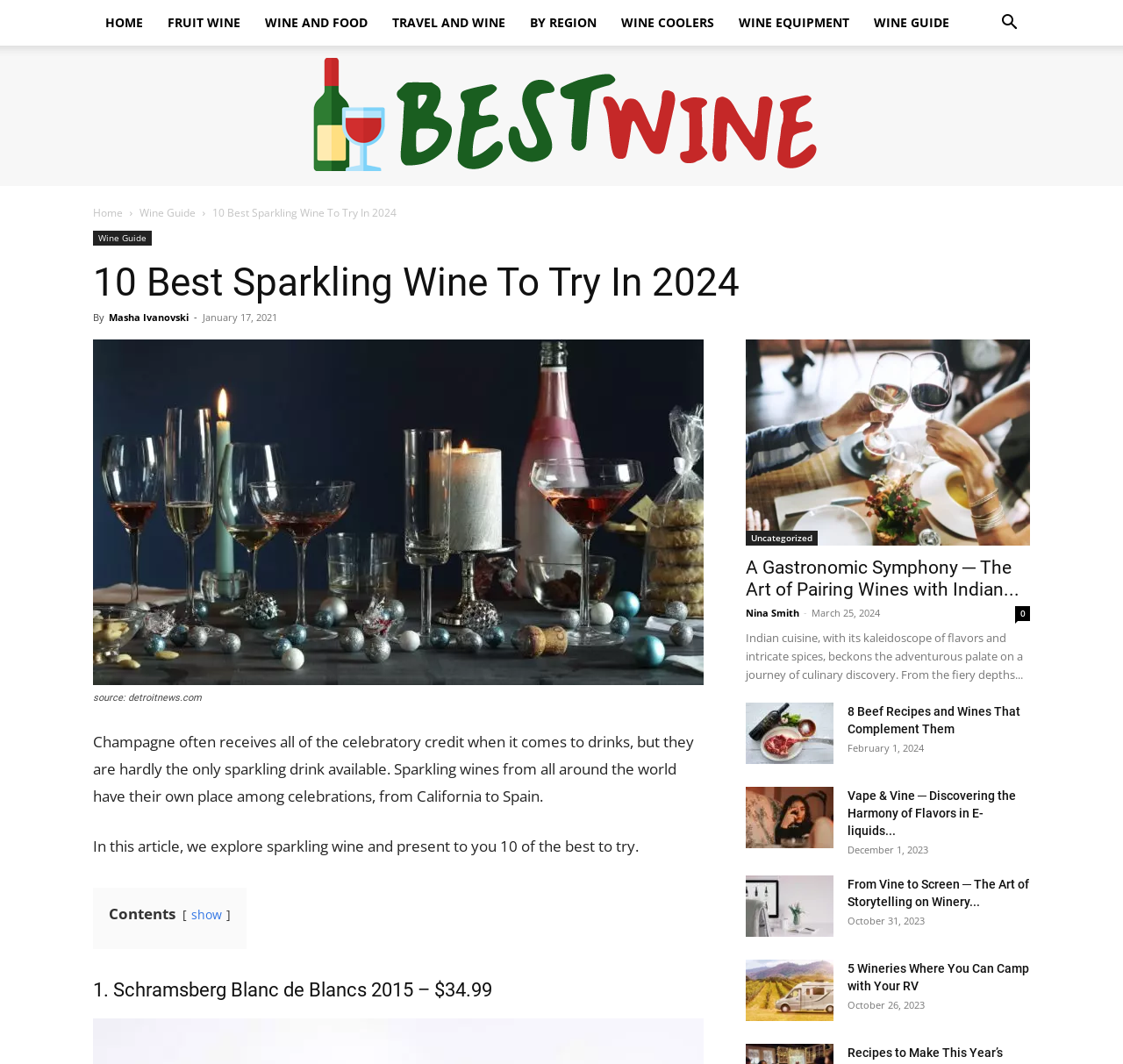What is the name of the website?
Using the screenshot, give a one-word or short phrase answer.

Bonaffair